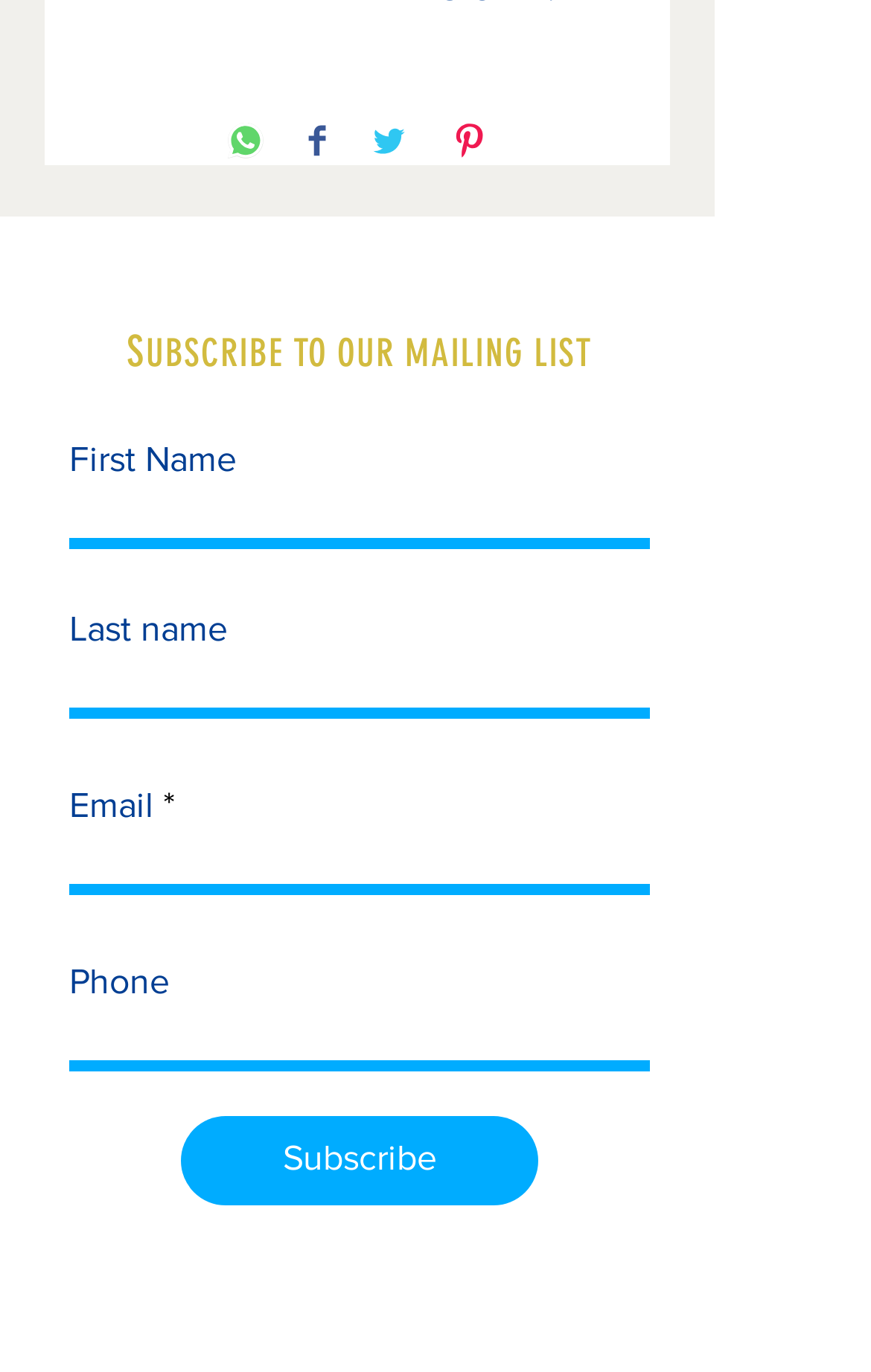Locate the bounding box coordinates of the element I should click to achieve the following instruction: "Enter email".

[0.079, 0.6, 0.746, 0.652]